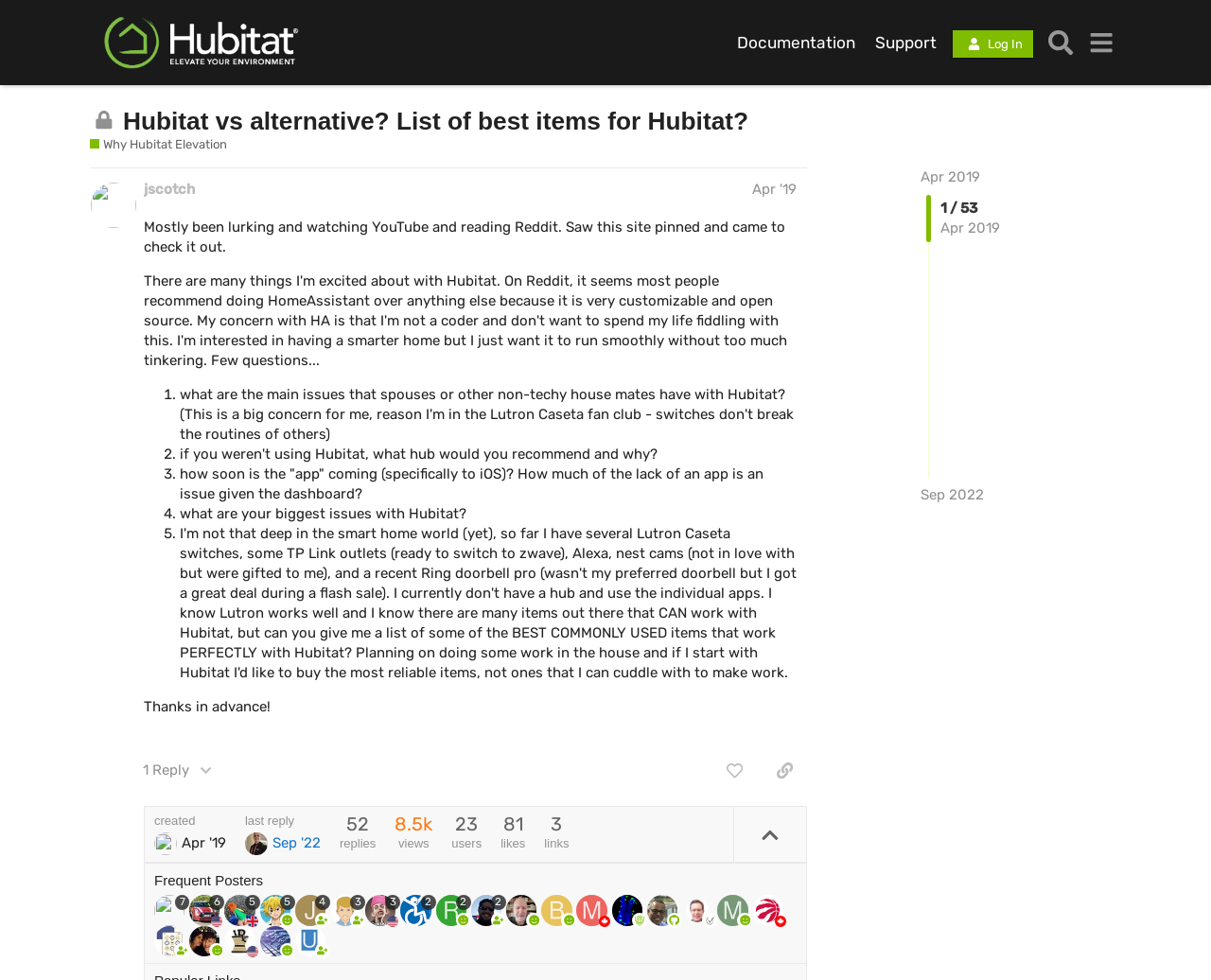Identify the bounding box coordinates for the element you need to click to achieve the following task: "Click on the 'Log In' button". Provide the bounding box coordinates as four float numbers between 0 and 1, in the form [left, top, right, bottom].

[0.787, 0.031, 0.853, 0.059]